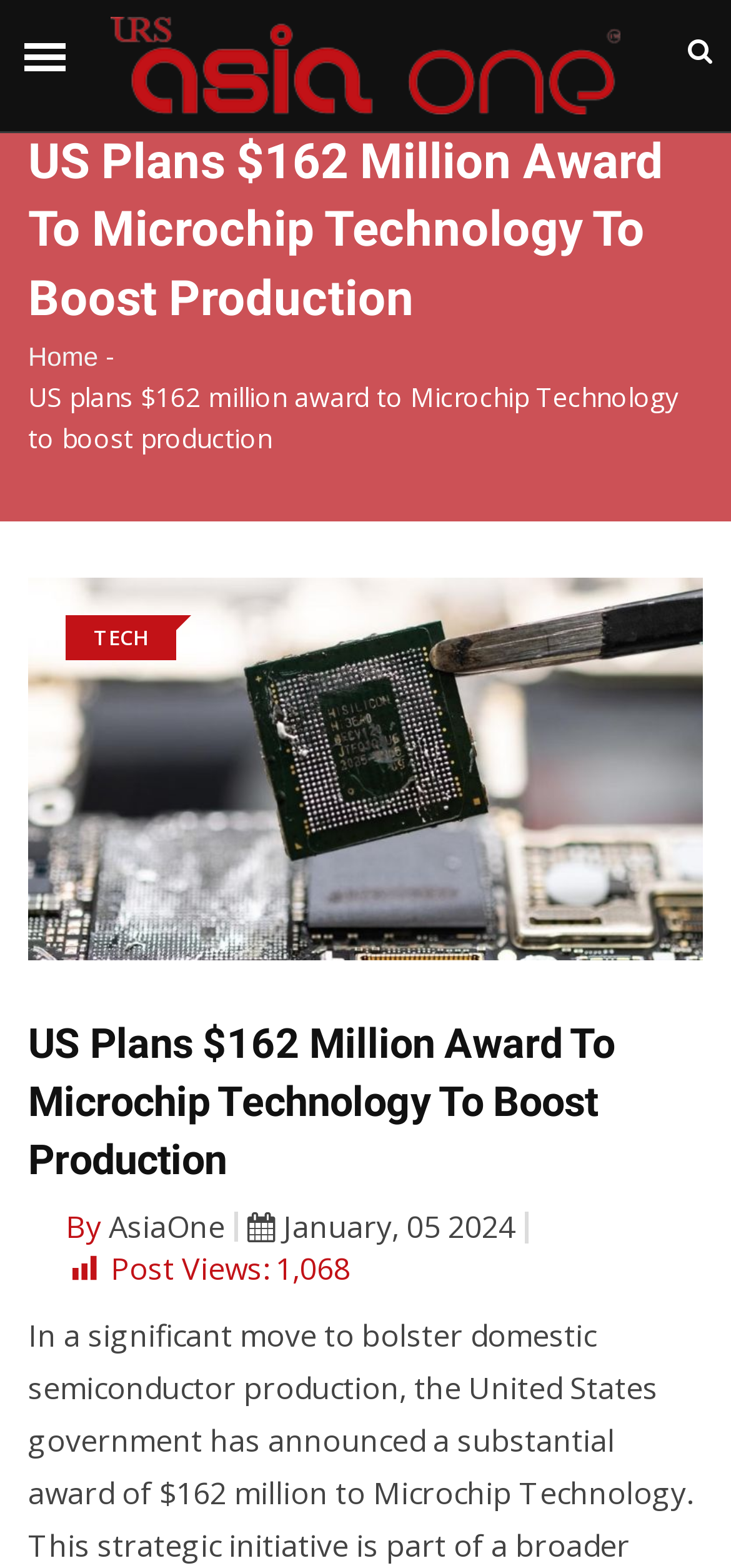How many views does the post have?
Please answer using one word or phrase, based on the screenshot.

1,068